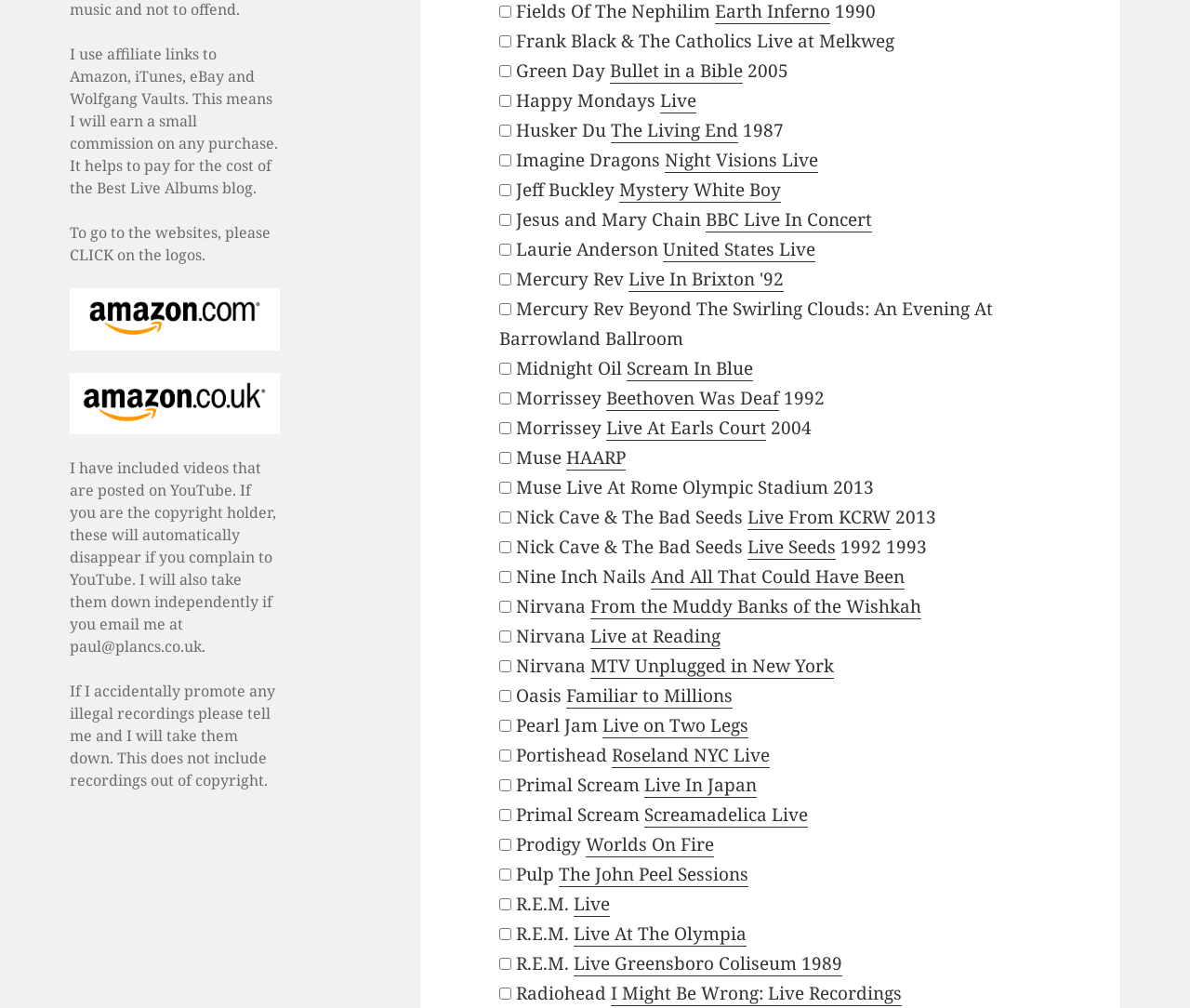Please provide a comprehensive response to the question below by analyzing the image: 
What is the condition for recordings to be taken down?

The condition for recordings to be taken down is if they are illegal or out of copyright, and the website owner will take them down if notified.